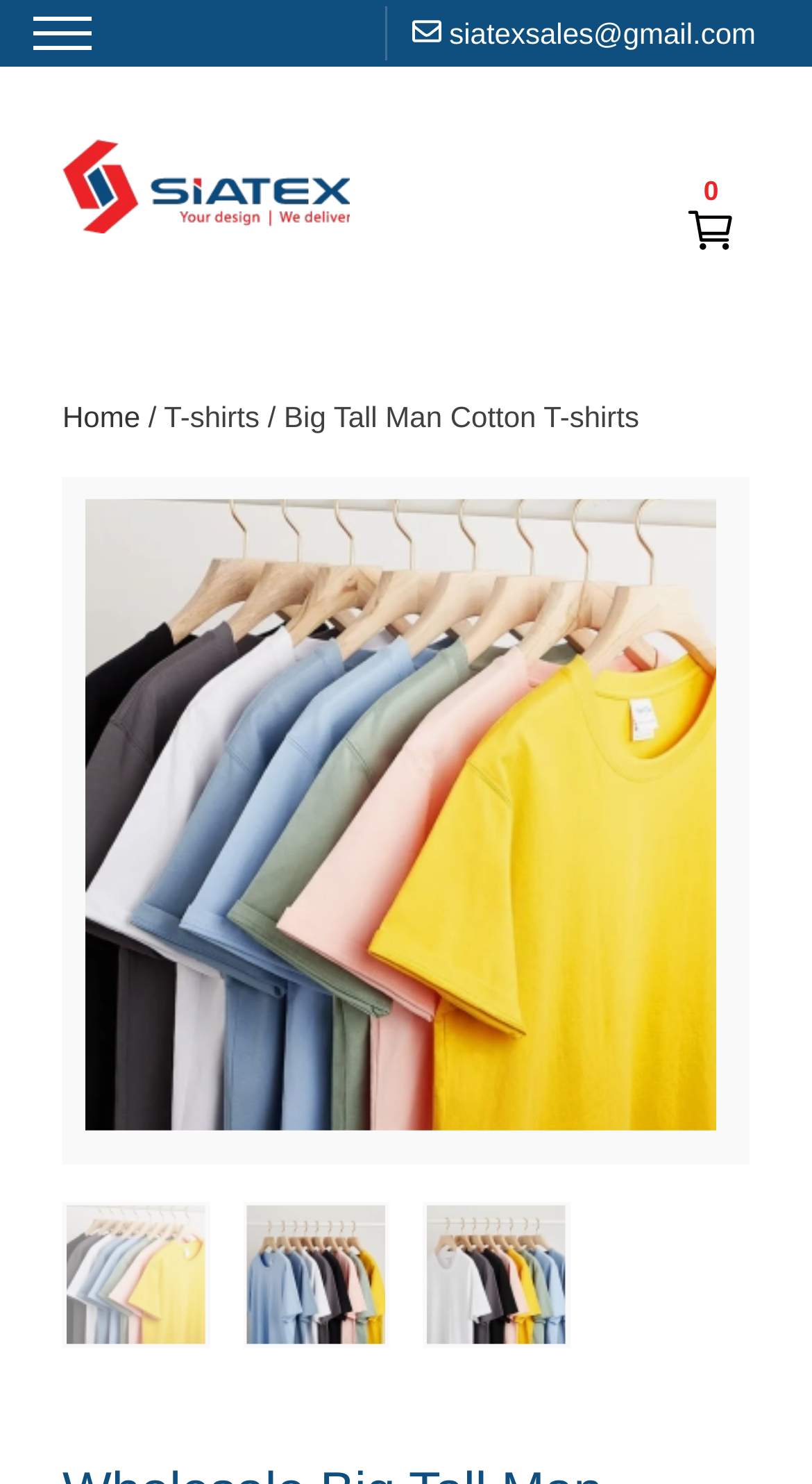Use the details in the image to answer the question thoroughly: 
How many menu items are there?

There is only one menu item, which is 'Home', and it can be found on the top left corner of the webpage, next to the menu toggler button.